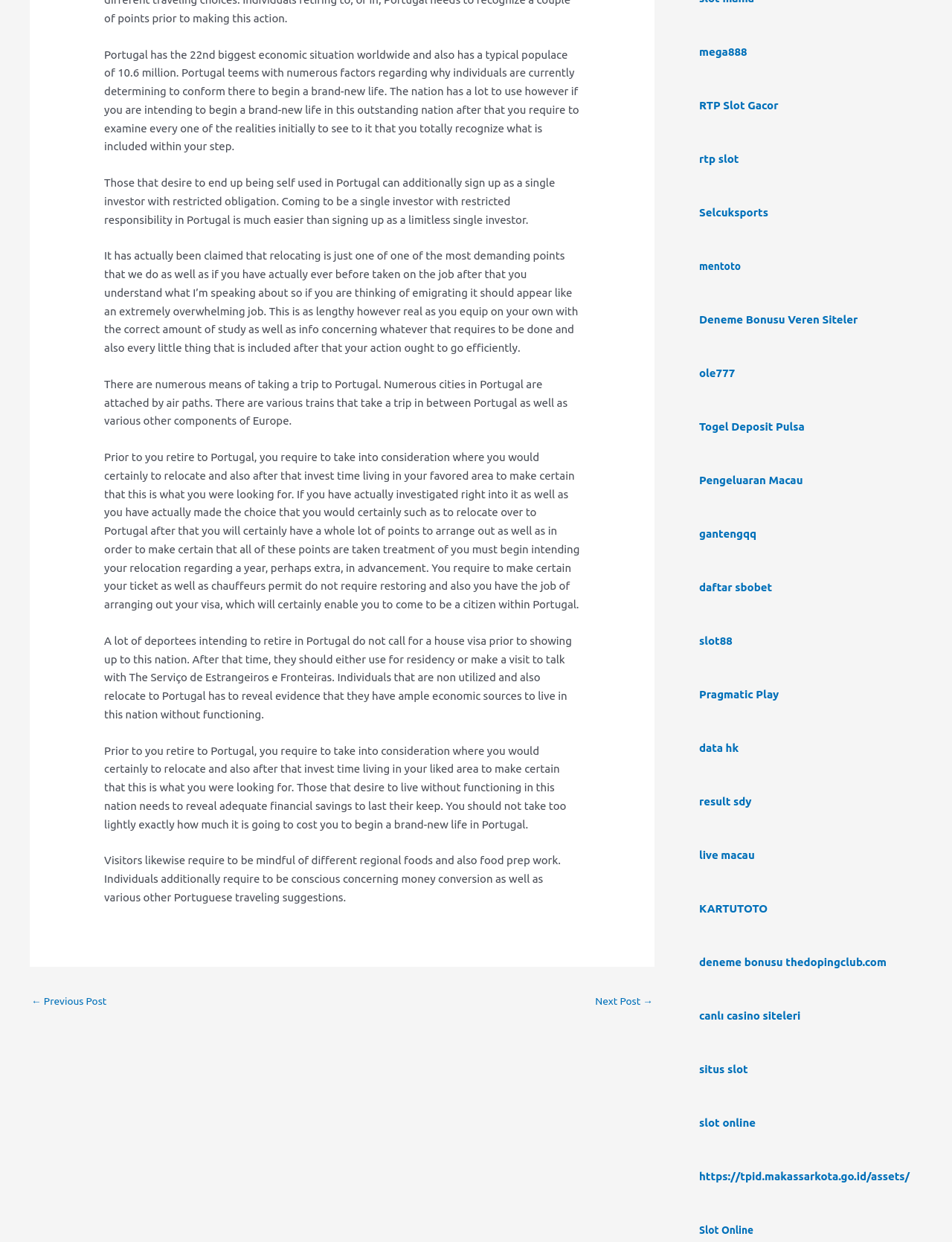Given the element description: "Slot Online", predict the bounding box coordinates of the UI element it refers to, using four float numbers between 0 and 1, i.e., [left, top, right, bottom].

[0.734, 0.985, 0.797, 0.995]